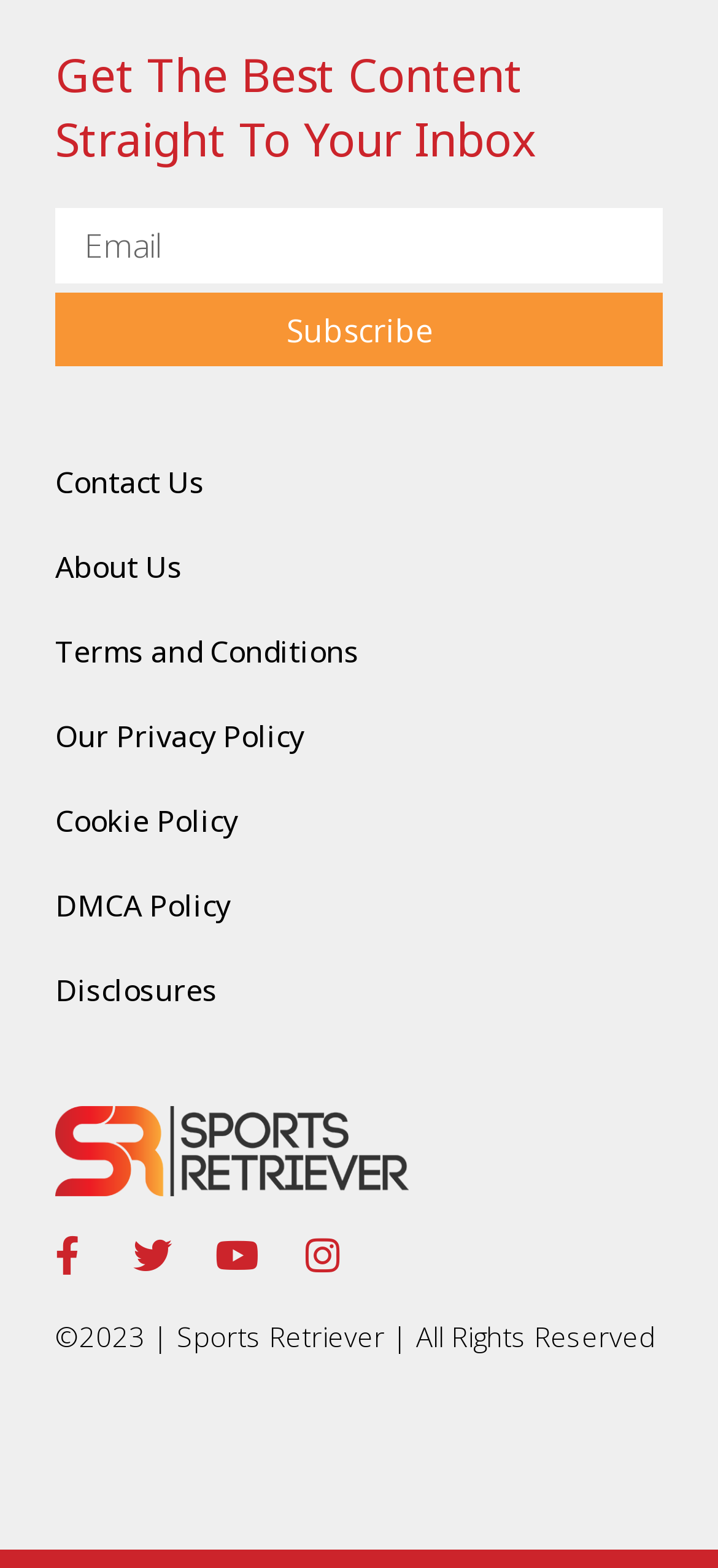Respond to the question below with a single word or phrase: What is the purpose of the textbox?

To input email